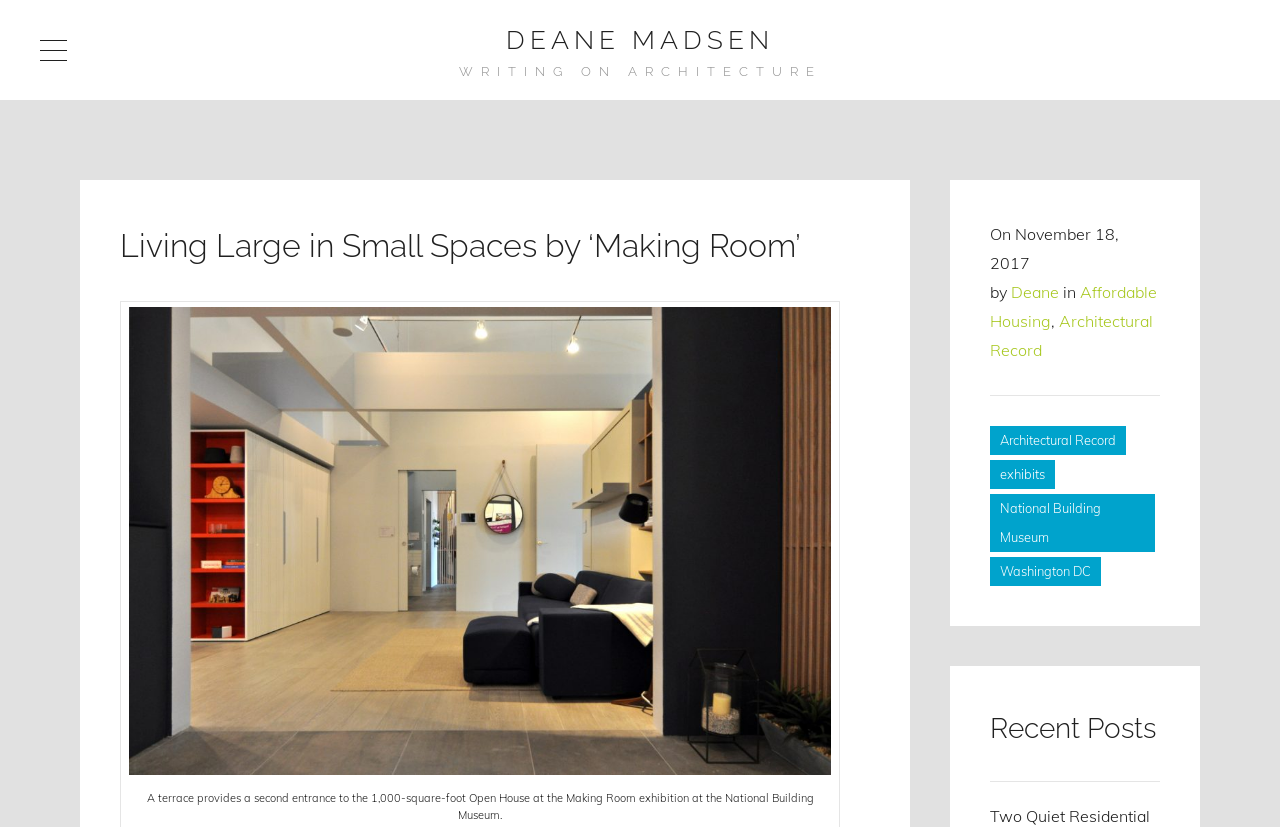Using the provided element description "National Building Museum", determine the bounding box coordinates of the UI element.

[0.773, 0.597, 0.902, 0.667]